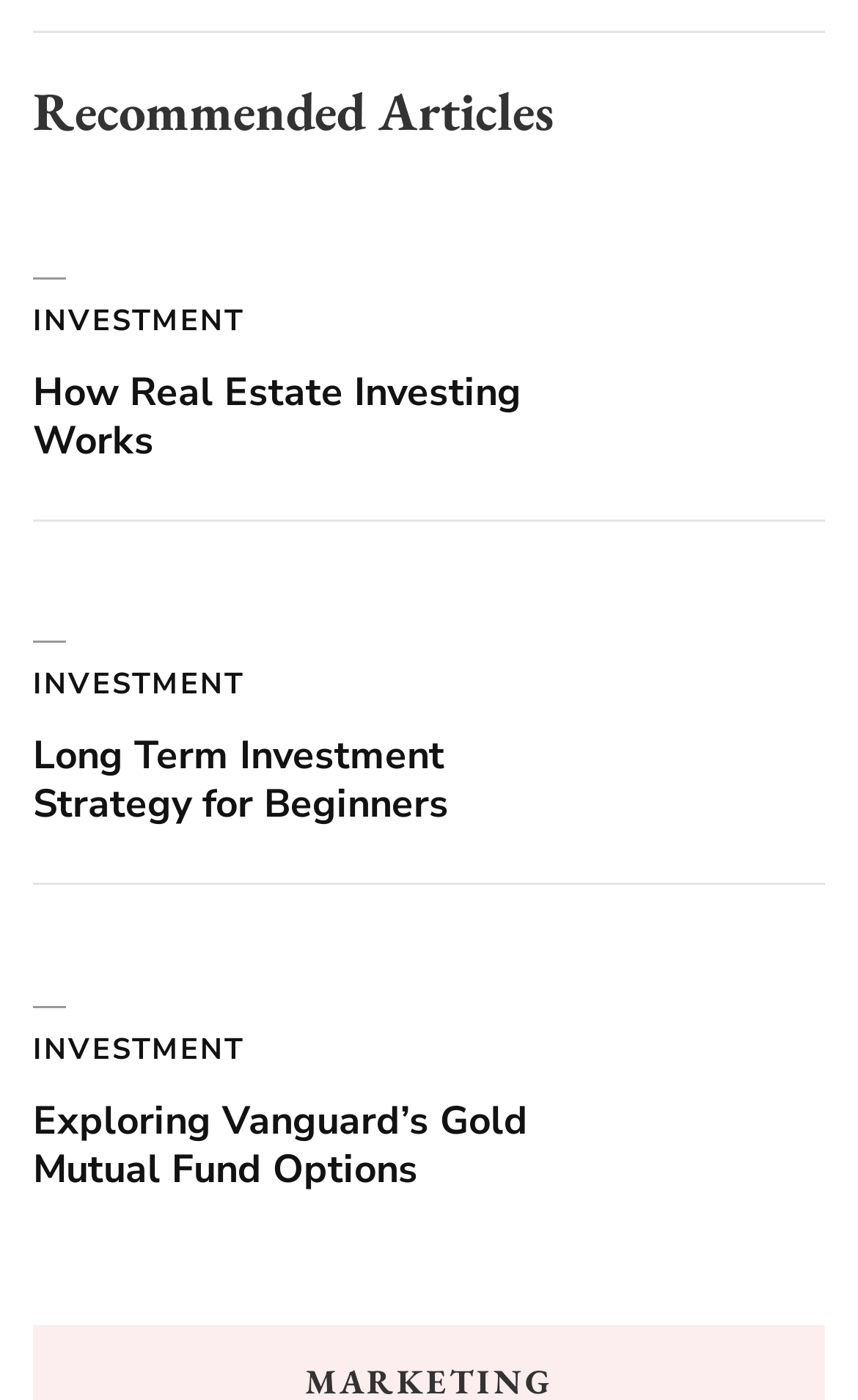What is the topic of the first article?
Using the information from the image, provide a comprehensive answer to the question.

The first article has a heading 'How Real Estate Investing Works' and an image with the same description, indicating that the topic of the article is Real Estate Investing.